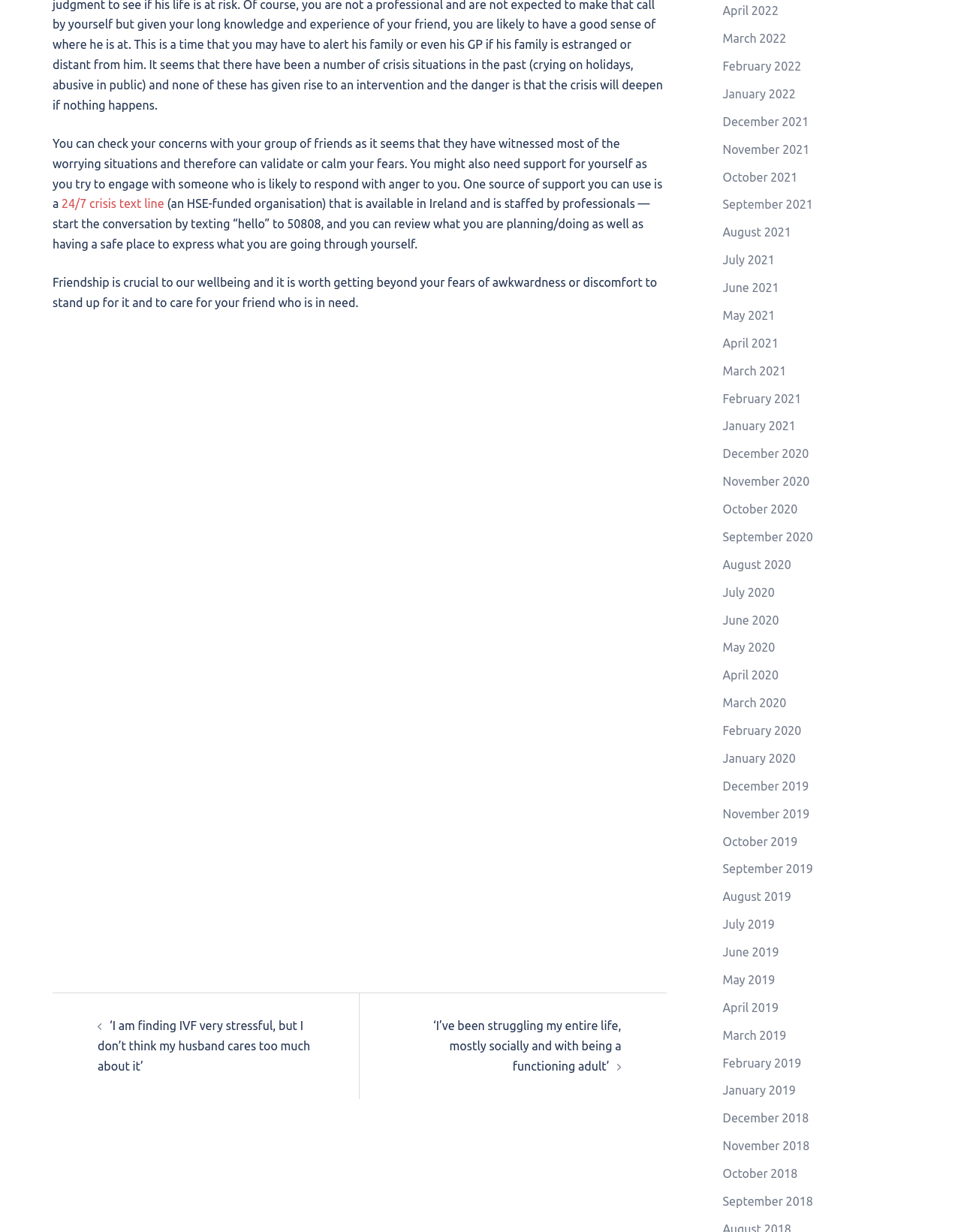What is the main theme of the webpage?
Provide a one-word or short-phrase answer based on the image.

Mental health and relationships